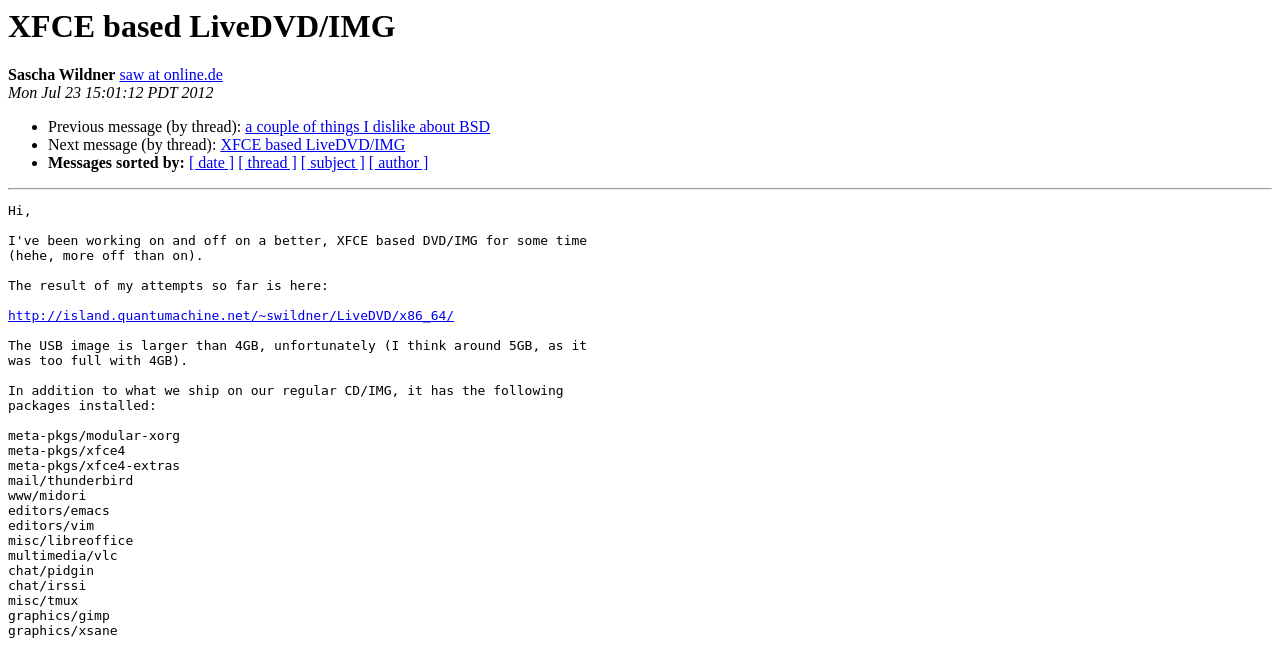How many links are there in the 'Messages sorted by:' section?
Refer to the image and give a detailed answer to the question.

The 'Messages sorted by:' section contains four links, namely '[ date ]', '[ thread ]', '[ subject ]', and '[ author ]', which are used to sort the messages based on different criteria.